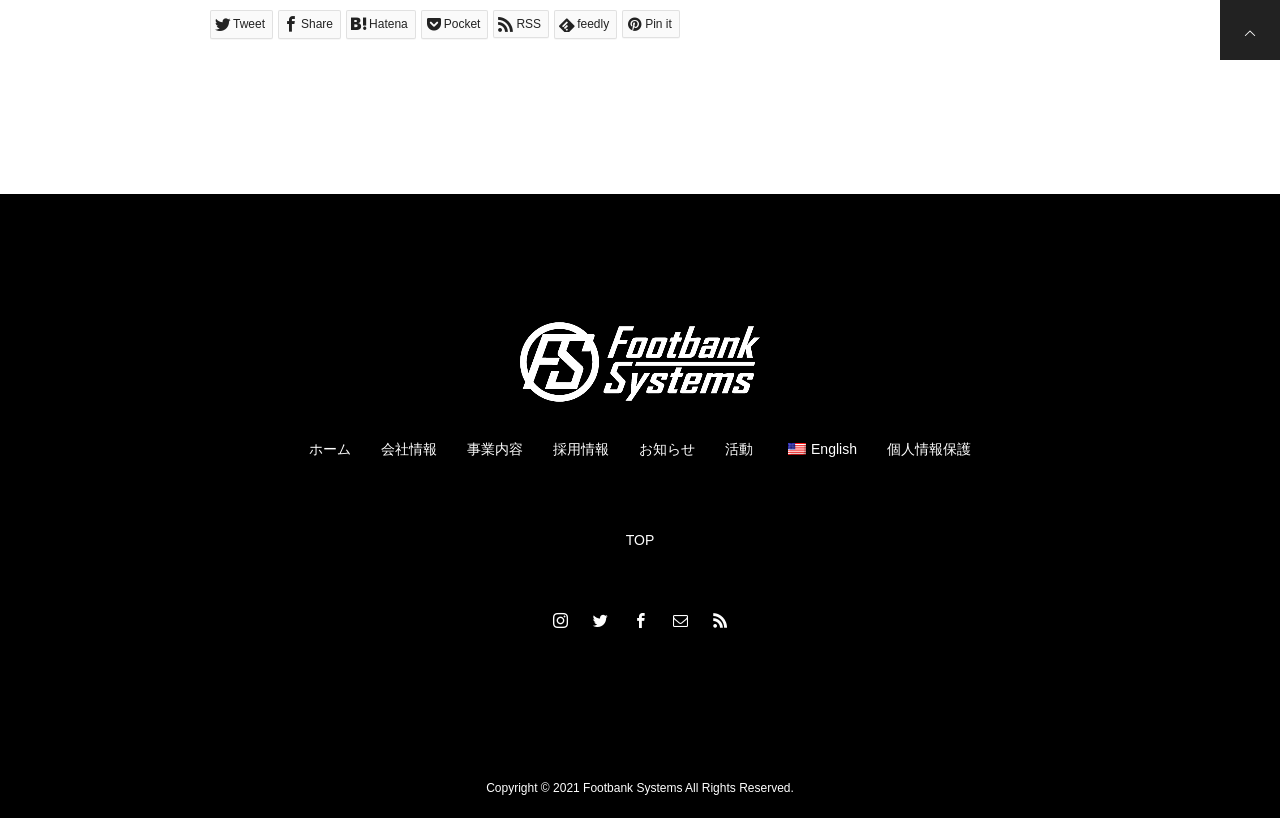Using the webpage screenshot and the element description Pin it, determine the bounding box coordinates. Specify the coordinates in the format (top-left x, top-left y, bottom-right x, bottom-right y) with values ranging from 0 to 1.

[0.486, 0.012, 0.531, 0.047]